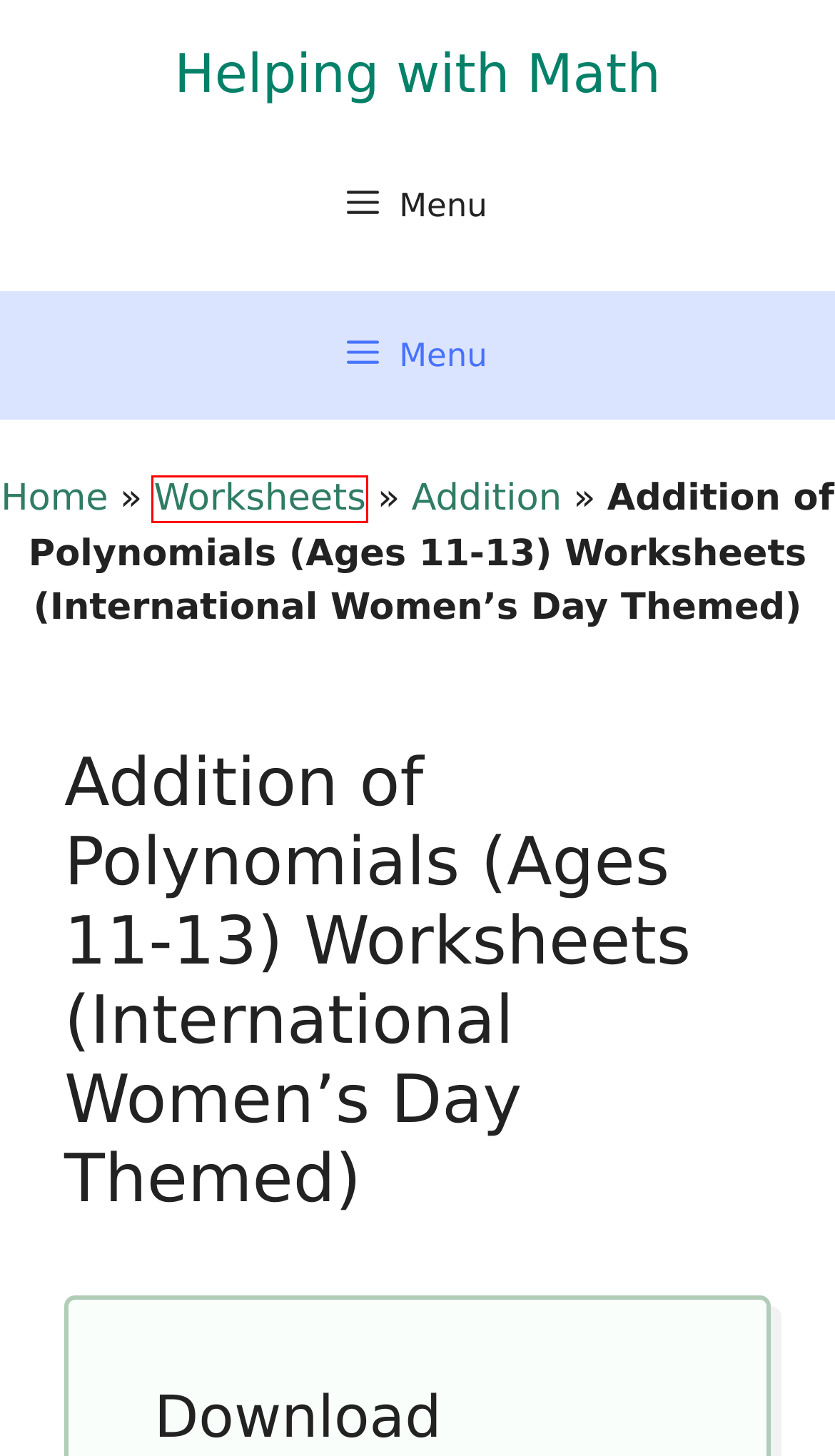You are given a screenshot depicting a webpage with a red bounding box around a UI element. Select the description that best corresponds to the new webpage after clicking the selected element. Here are the choices:
A. Math resources & worksheet generators by Subject | Helping with Math
B. Math Worksheets | K-8 Math Resources for Teachers
C. Contact Us | Helping with Math
D. Addition Math Worksheets | Common-Core & Age Based Resources
E. Grade 1 Geometry Free Bundle
F. 4th Grade Worksheets & Other Resources | Helping with Math
G. Math Worksheets for Grades K-8 | Printable Common Core
H. Math Number Lines | Common-Core Resources For Kids

G